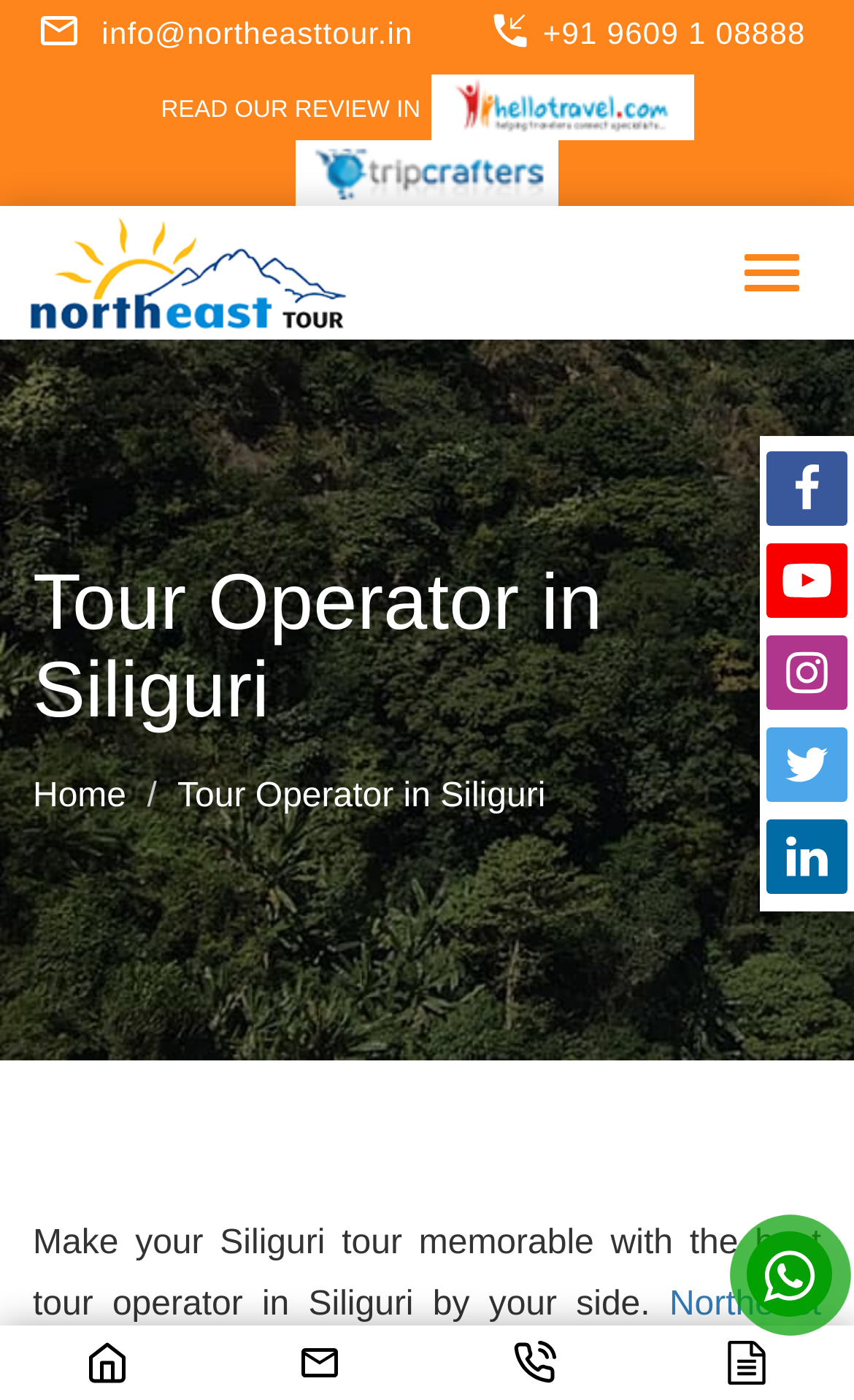What is the tagline of Northeast Tour?
Please provide a comprehensive answer based on the visual information in the image.

I found the tagline by looking at the static text element with the text 'Make your Siliguri tour memorable with the best tour operator in Siliguri by your side.' which is located below the heading 'Tour Operator in Siliguri'.